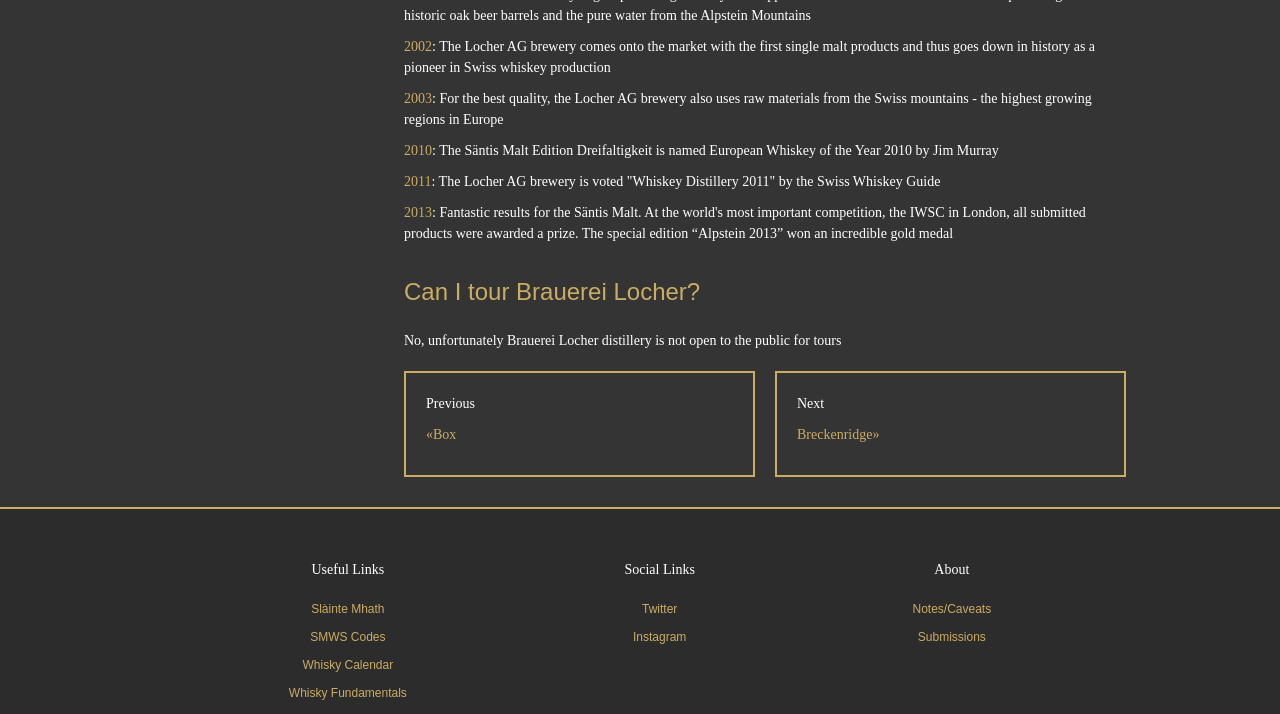Identify the bounding box coordinates for the element you need to click to achieve the following task: "Click on 'Twitter'". Provide the bounding box coordinates as four float numbers between 0 and 1, in the form [left, top, right, bottom].

[0.502, 0.84, 0.529, 0.866]